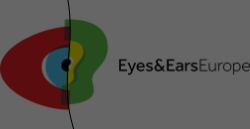Present a detailed portrayal of the image.

The image showcases the logo of "Eyes & Ears of Europe," a prominent organization focused on the design, promotion, and marketing of audiovisual media. The logo features a vibrant and colorful eye design, symbolizing observation and innovation in the media landscape. Accompanying the eye is the text "Eyes & Ears Europe," indicating the organization's commitment to fostering creativity and excellence within the audiovisual sector across Europe. This branding represents the collective efforts of professionals in the industry to share insights, network, and celebrate achievements, particularly through events like conferences and awards.